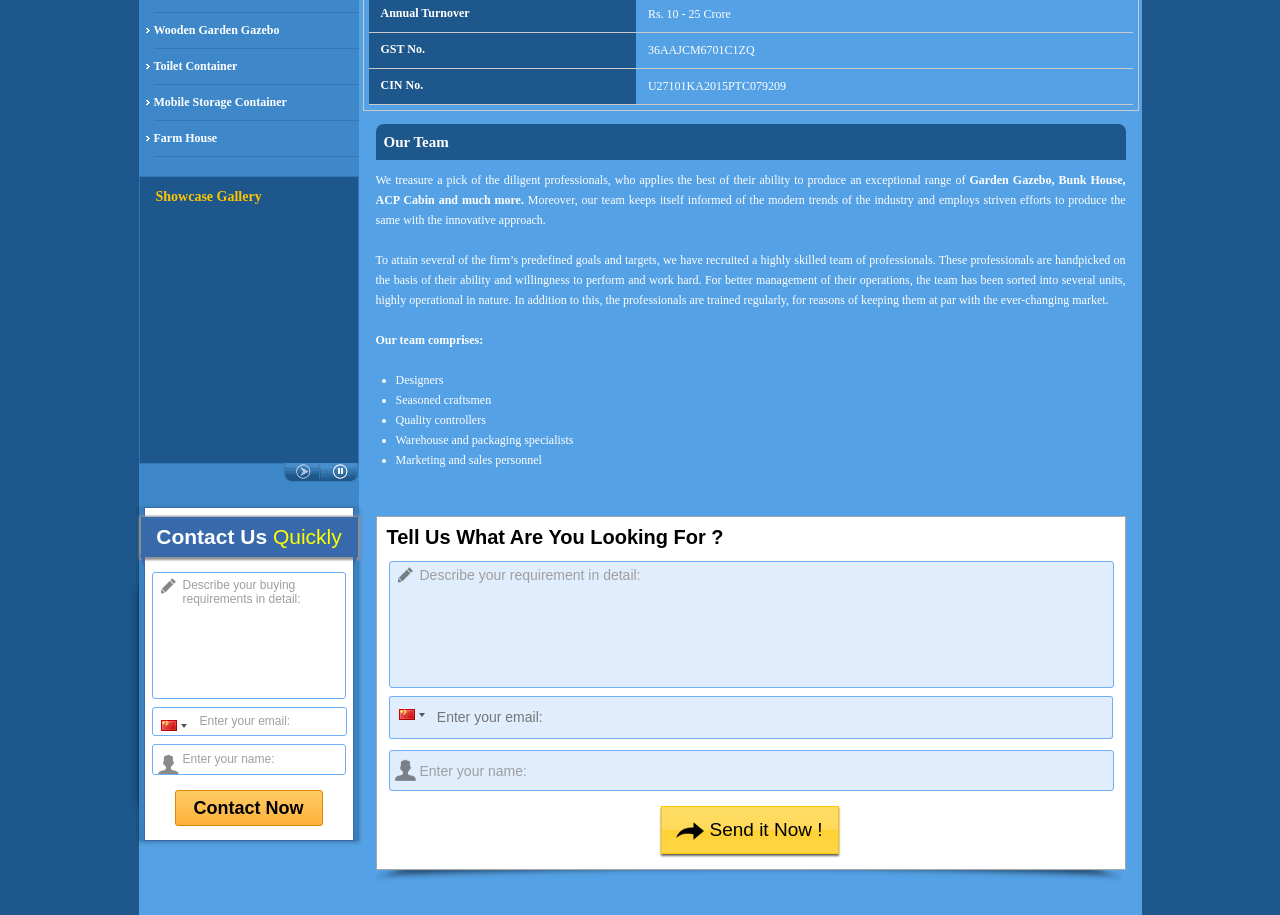Using the format (top-left x, top-left y, bottom-right x, bottom-right y), provide the bounding box coordinates for the described UI element. All values should be floating point numbers between 0 and 1: Wooden Garden Gazebo

[0.12, 0.014, 0.28, 0.054]